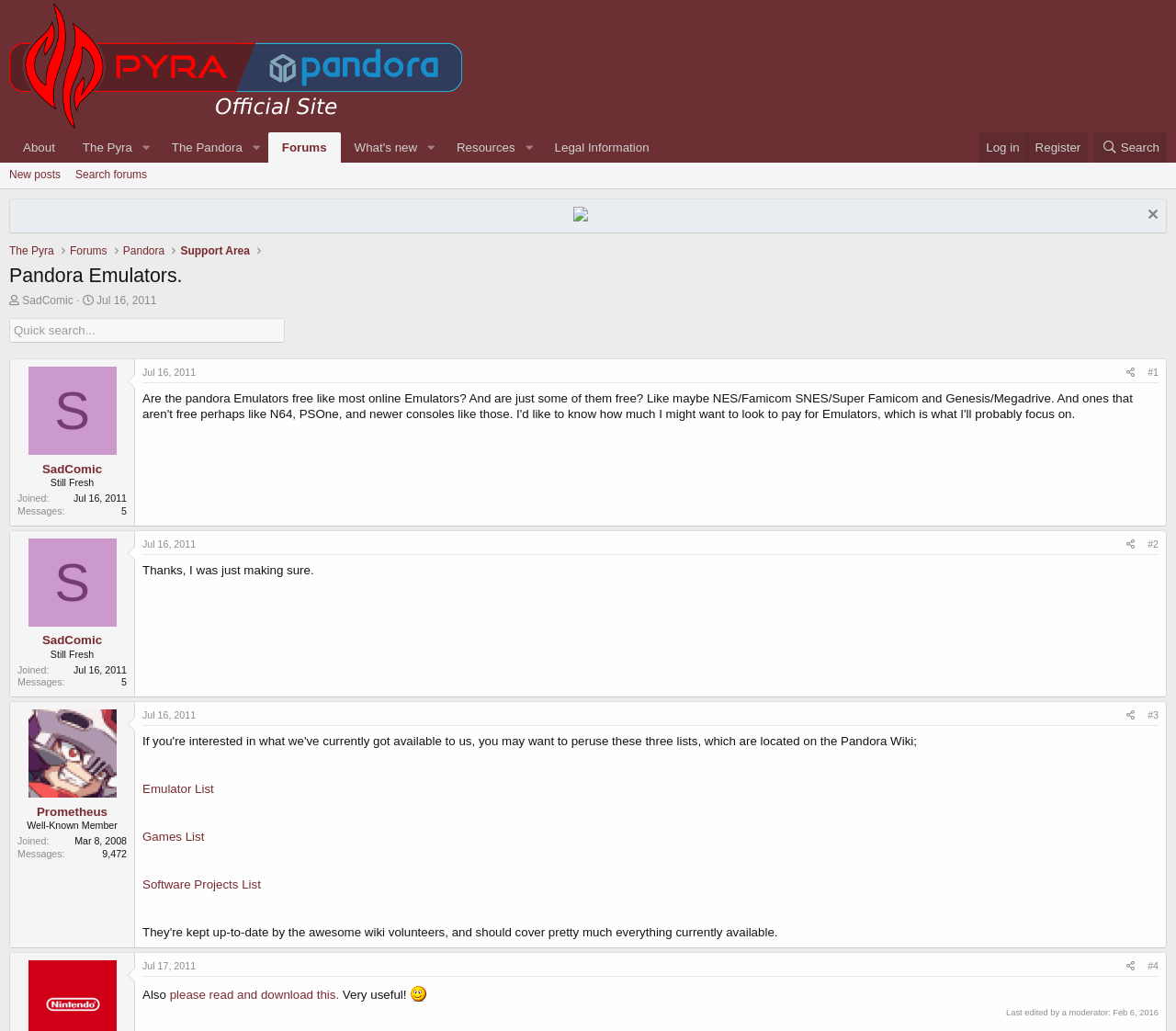Determine the bounding box coordinates of the region to click in order to accomplish the following instruction: "Search for something in the forums". Provide the coordinates as four float numbers between 0 and 1, specifically [left, top, right, bottom].

[0.93, 0.128, 0.992, 0.158]